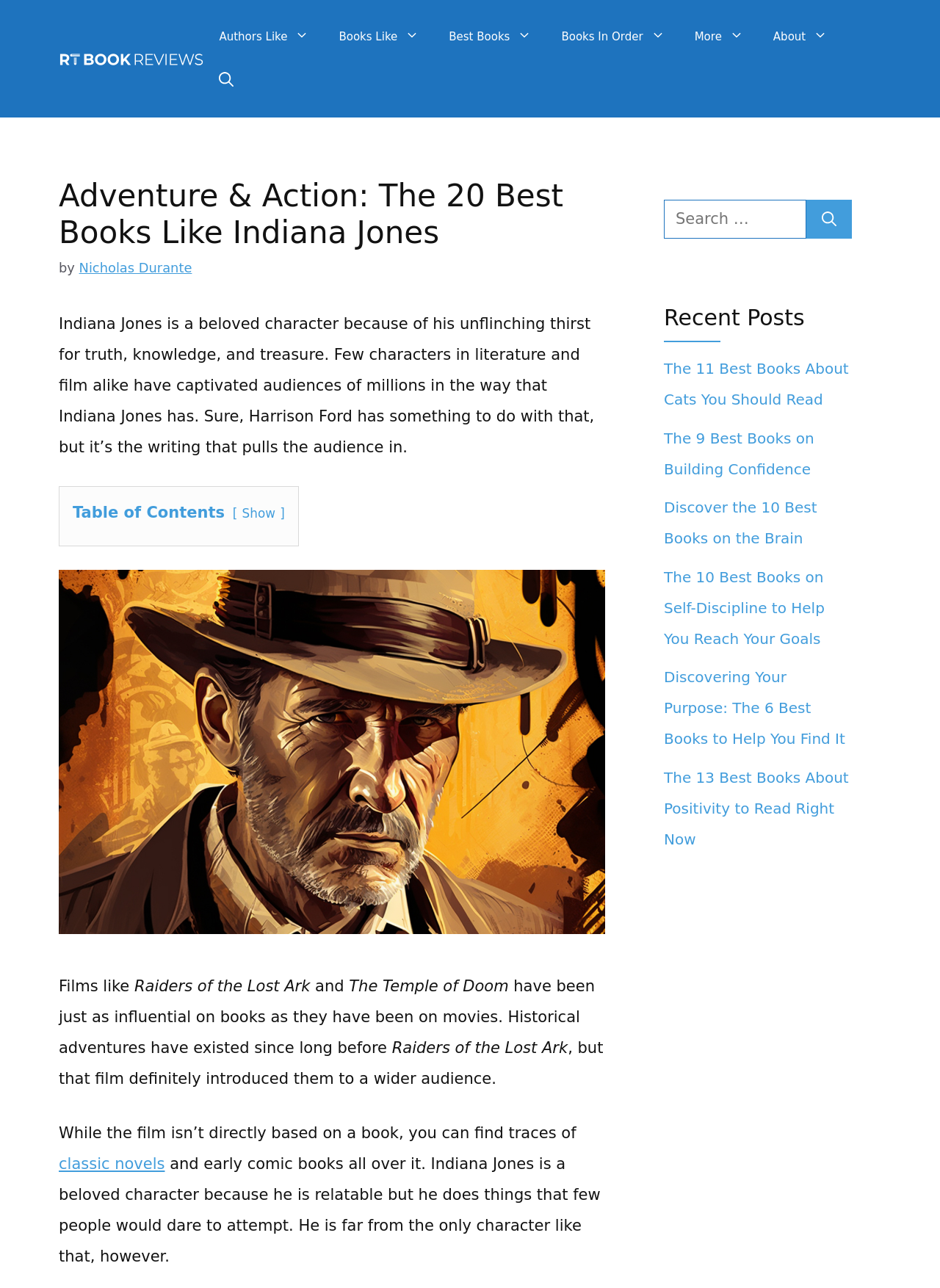Create an in-depth description of the webpage, covering main sections.

This webpage is about recommending action-adventure books similar to Indiana Jones. At the top, there is a banner with the site's logo, "RT Book Reviews", accompanied by a navigation menu with links to various sections, including "Authors Like", "Books Like", and "Best Books". 

Below the navigation menu, there is a heading that reads "Adventure & Action: The 20 Best Books Like Indiana Jones" followed by a brief description of Indiana Jones' character and his influence on literature and film. 

To the right of the heading, there is a table of contents link. Below the description, there is a large image related to the topic. 

The main content of the webpage is divided into sections, with paragraphs of text discussing the influence of Indiana Jones on books and films, and how the character's traits make him relatable and captivating. There are also links to "classic novels" and other related topics.

On the right side of the webpage, there is a search bar with a button to search for specific topics. Below the search bar, there is a section titled "Recent Posts" with links to various book recommendations, including books about cats, building confidence, and self-discipline.

Overall, the webpage is focused on providing recommendations for action-adventure books similar to Indiana Jones, with a brief introduction to the character's influence and a list of related book titles.